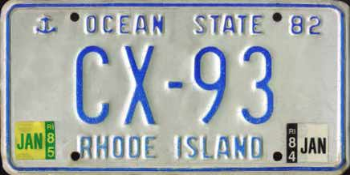What is the purpose of the stickers on the license plate?
Please respond to the question with a detailed and well-explained answer.

The stickers on the license plate, specifically the green sticker dated 'JAN 85' on the left side and the black sticker dated 'JAN 84' on the right side, serve as renewal validation stickers, which were typically used in Rhode Island during that period to temporarily validate an earlier issued plate until new base plates were available.